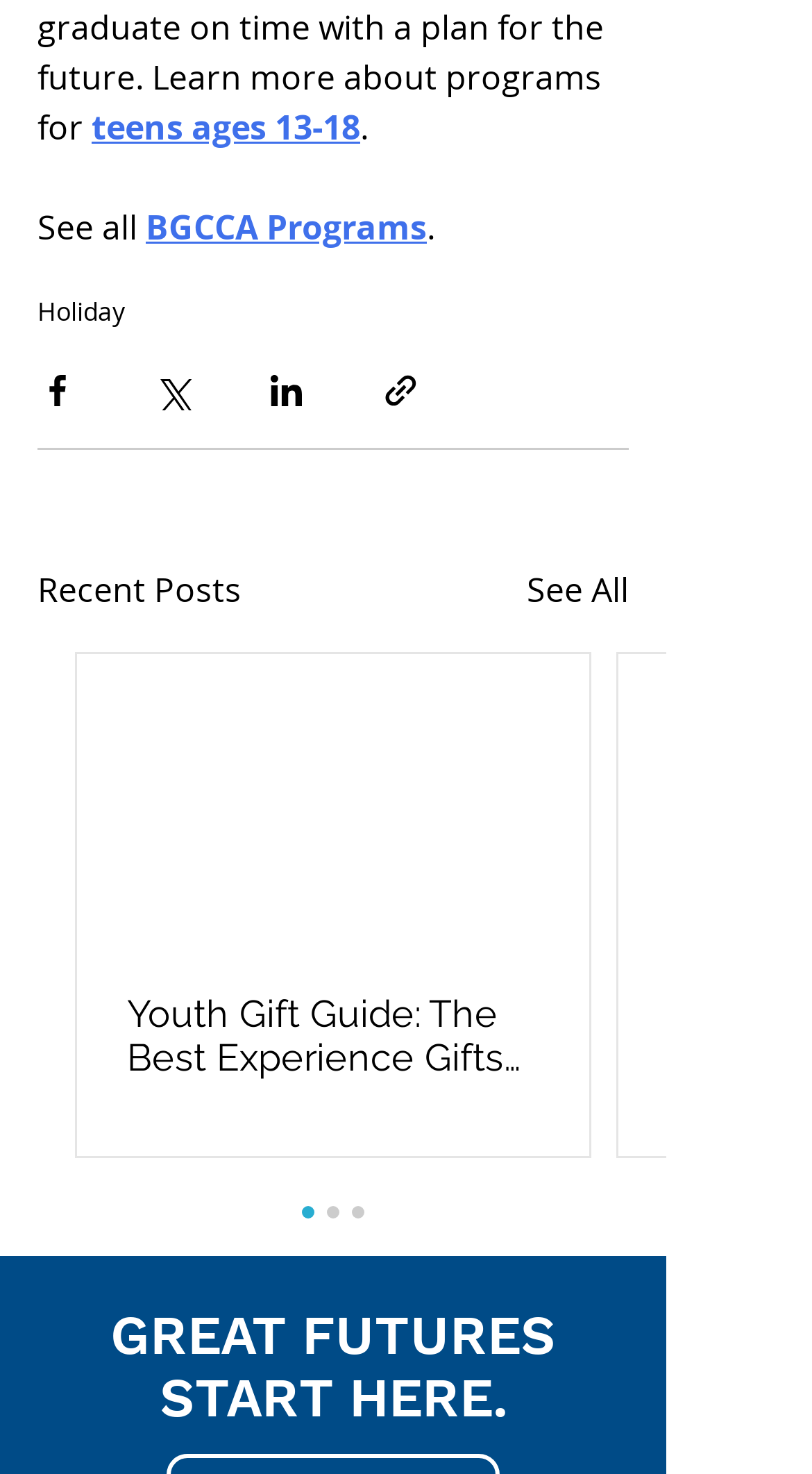Find the bounding box coordinates of the clickable area that will achieve the following instruction: "View 'Recent Posts'".

[0.046, 0.382, 0.297, 0.416]